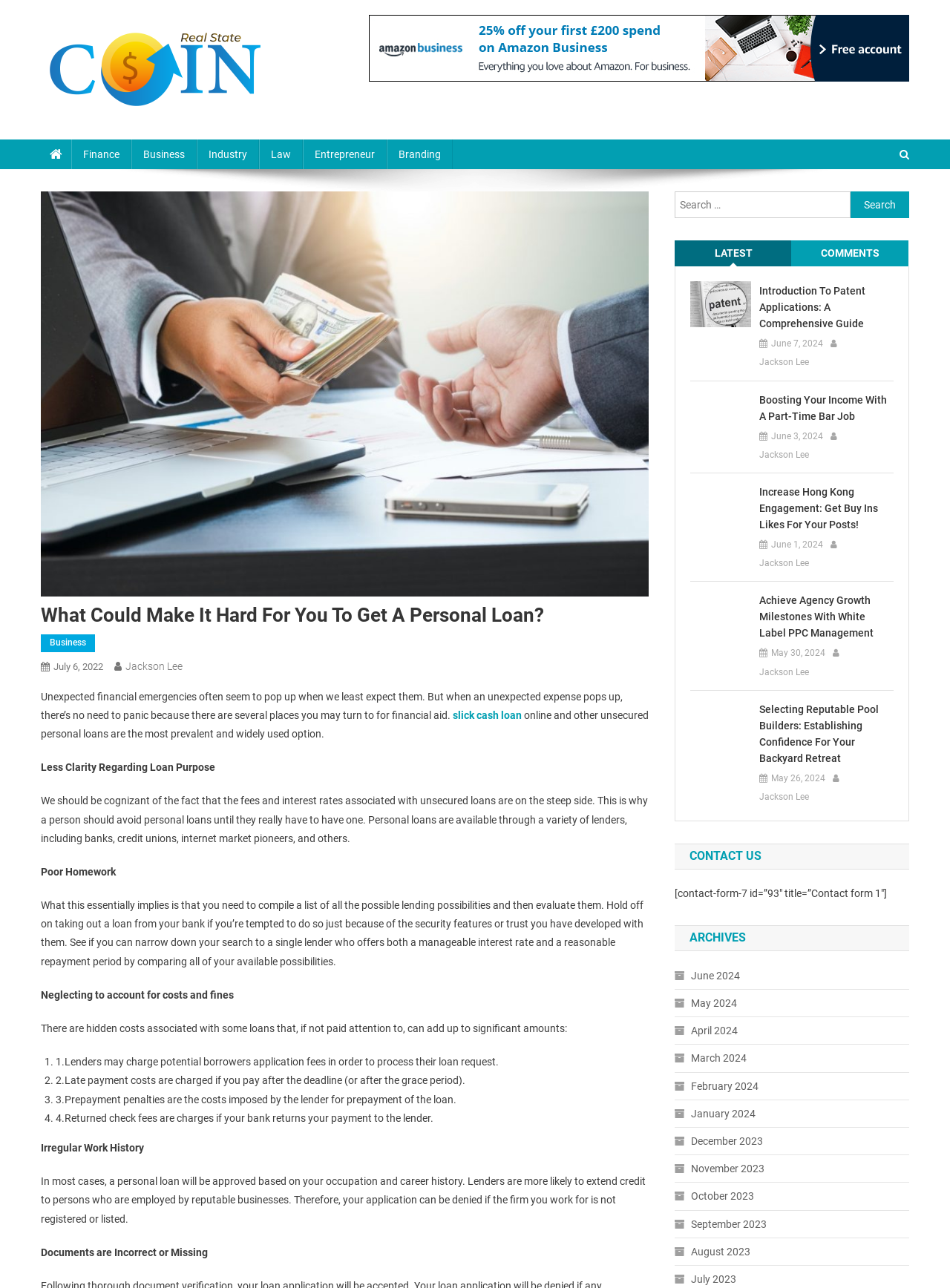Please locate the bounding box coordinates of the region I need to click to follow this instruction: "View archives".

[0.71, 0.718, 0.957, 0.738]